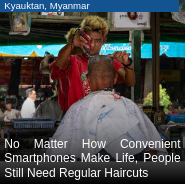What is the purpose of the accompanying text?
Using the information presented in the image, please offer a detailed response to the question.

The accompanying text states, 'No Matter How Convenient Smartphones Make Life, People Still Need Regular Haircuts.' This text serves to emphasize the enduring need for personal grooming, specifically haircuts, despite the convenience offered by modern technology like smartphones.